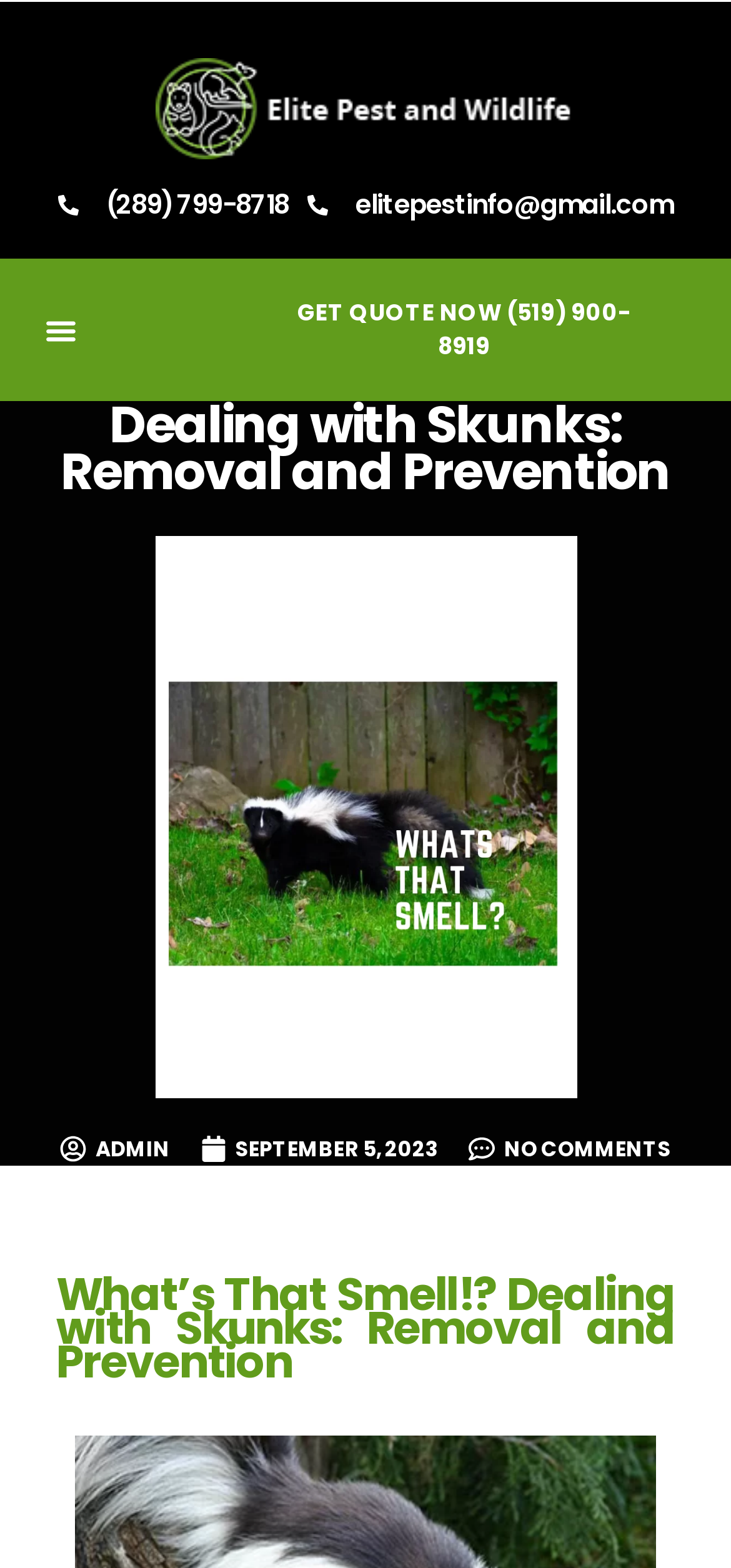Generate a comprehensive description of the webpage content.

The webpage is about dealing with skunks, specifically their removal and prevention. At the top left corner, there is a logo of Elite Pest, which is a link. Next to it, there is a phone number and an email address, both of which are clickable links. Below these elements, there is a menu toggle button. 

On the right side of the top section, there is a prominent call-to-action button to get a quote now, with a phone number. The main title of the webpage, "What’s That Smell!? Dealing with Skunks: Removal and Prevention", is displayed prominently in the middle of the top section.

Below the title, there is a large image of a skunk in a backyard, taking up most of the width of the page. At the bottom left corner, there are three links: "ADMIN", the date "SEPTEMBER 5, 2023", and "NO COMMENTS". The same title as the main title, "What’s That Smell!? Dealing with Skunks: Removal and Prevention", is repeated at the bottom of the page, but in a smaller font size.